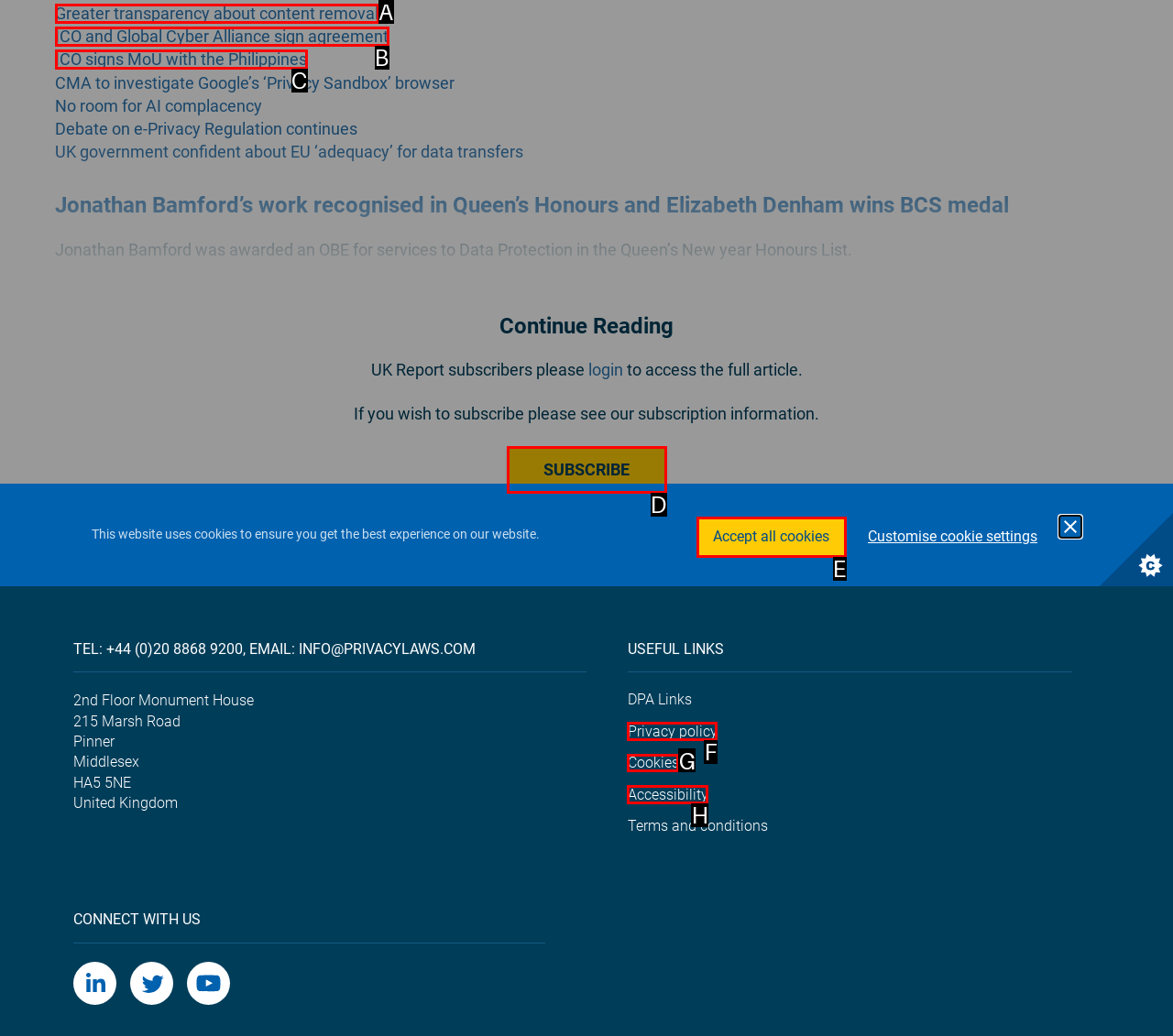Given the description: Greater transparency about content removal, identify the matching option. Answer with the corresponding letter.

A